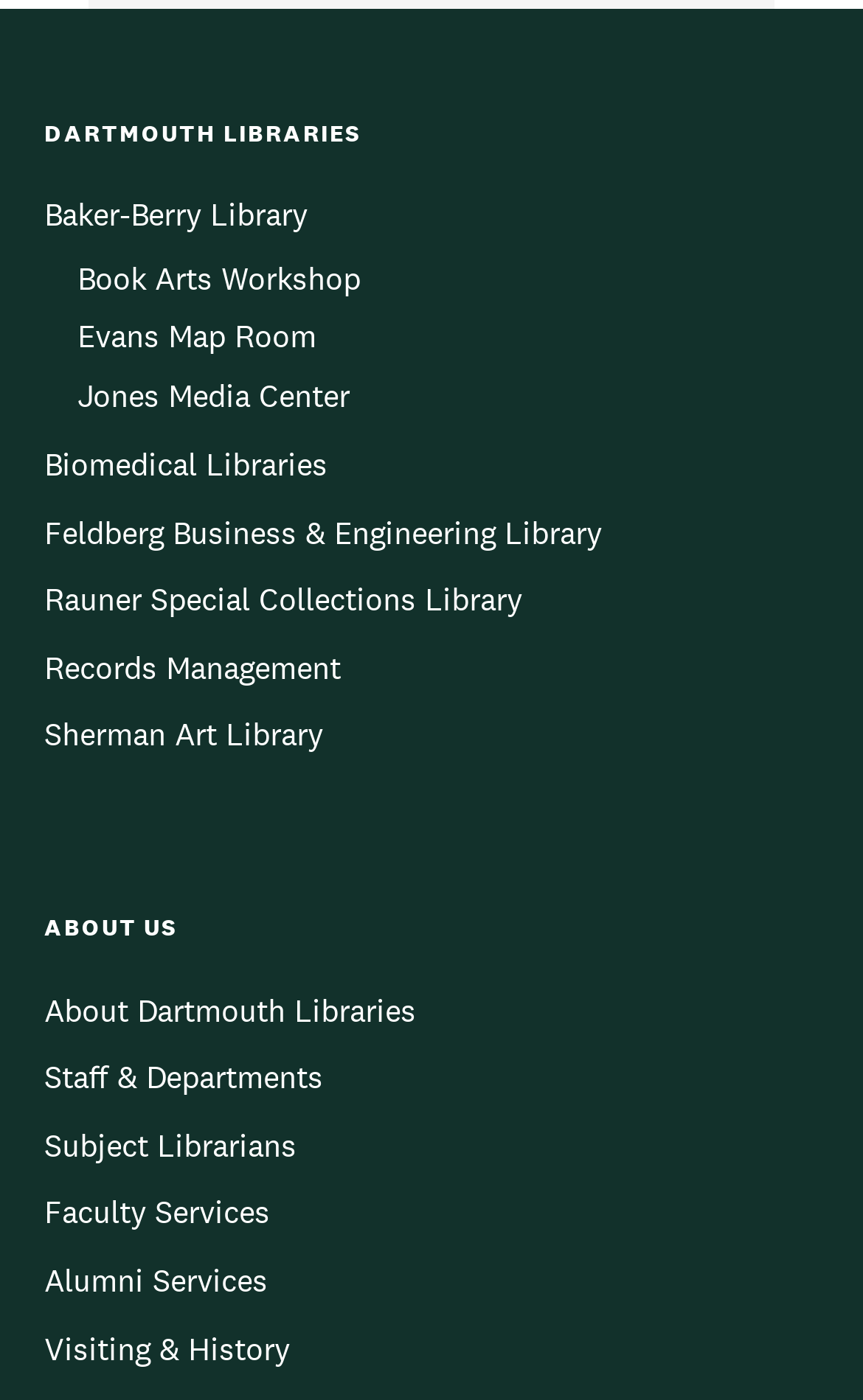Identify the bounding box coordinates of the HTML element based on this description: "Feldberg Business & Engineering Library".

[0.051, 0.363, 0.697, 0.399]